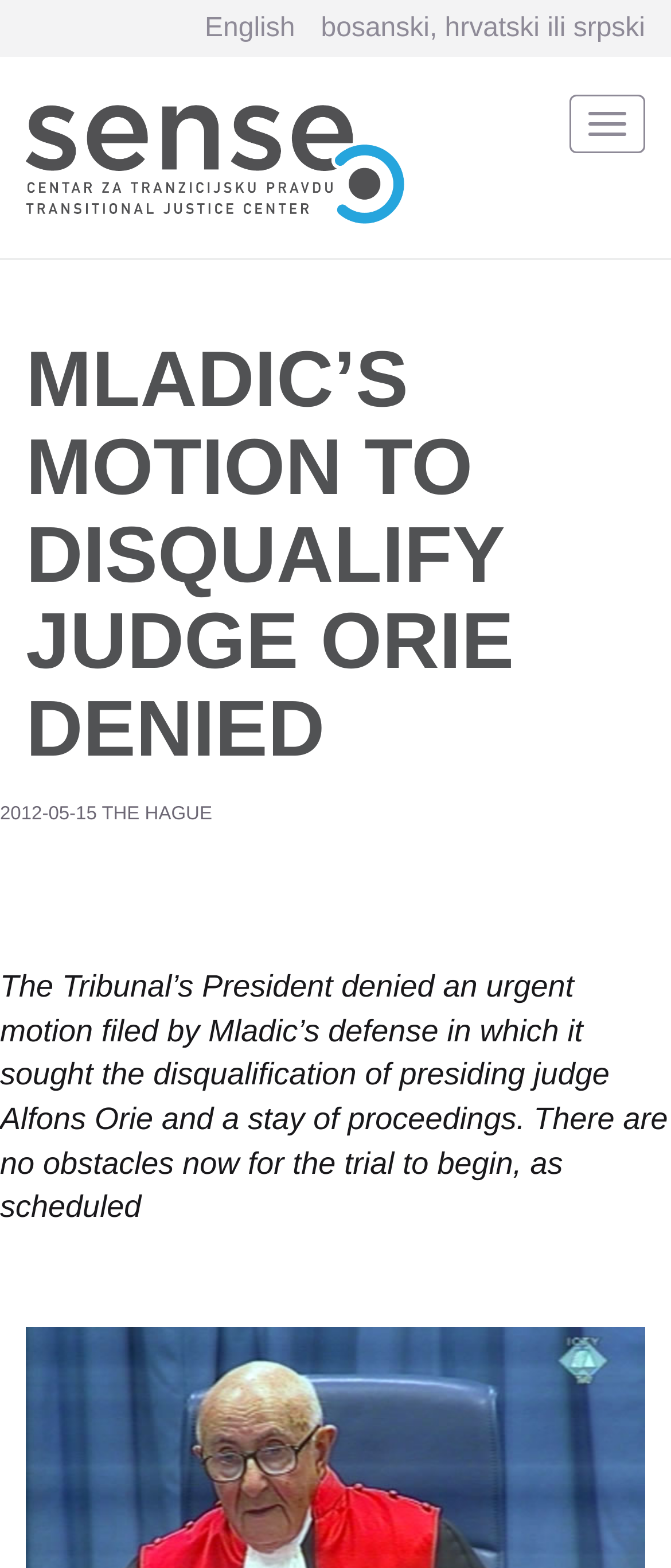Please reply to the following question using a single word or phrase: 
What is the date of the news article?

2012-05-15